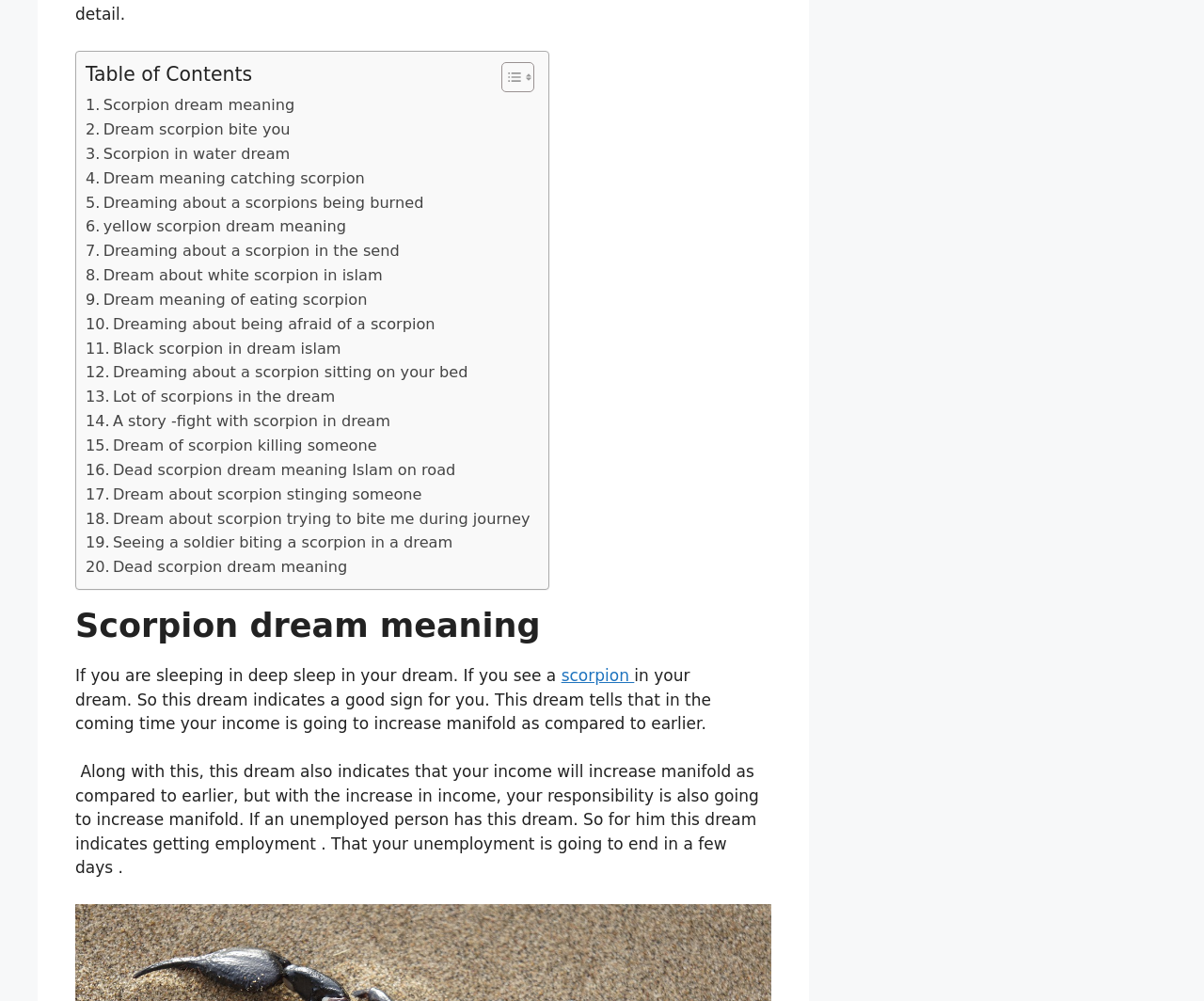Pinpoint the bounding box coordinates for the area that should be clicked to perform the following instruction: "Explore 'Dreaming about a scorpion in the send'".

[0.071, 0.239, 0.332, 0.263]